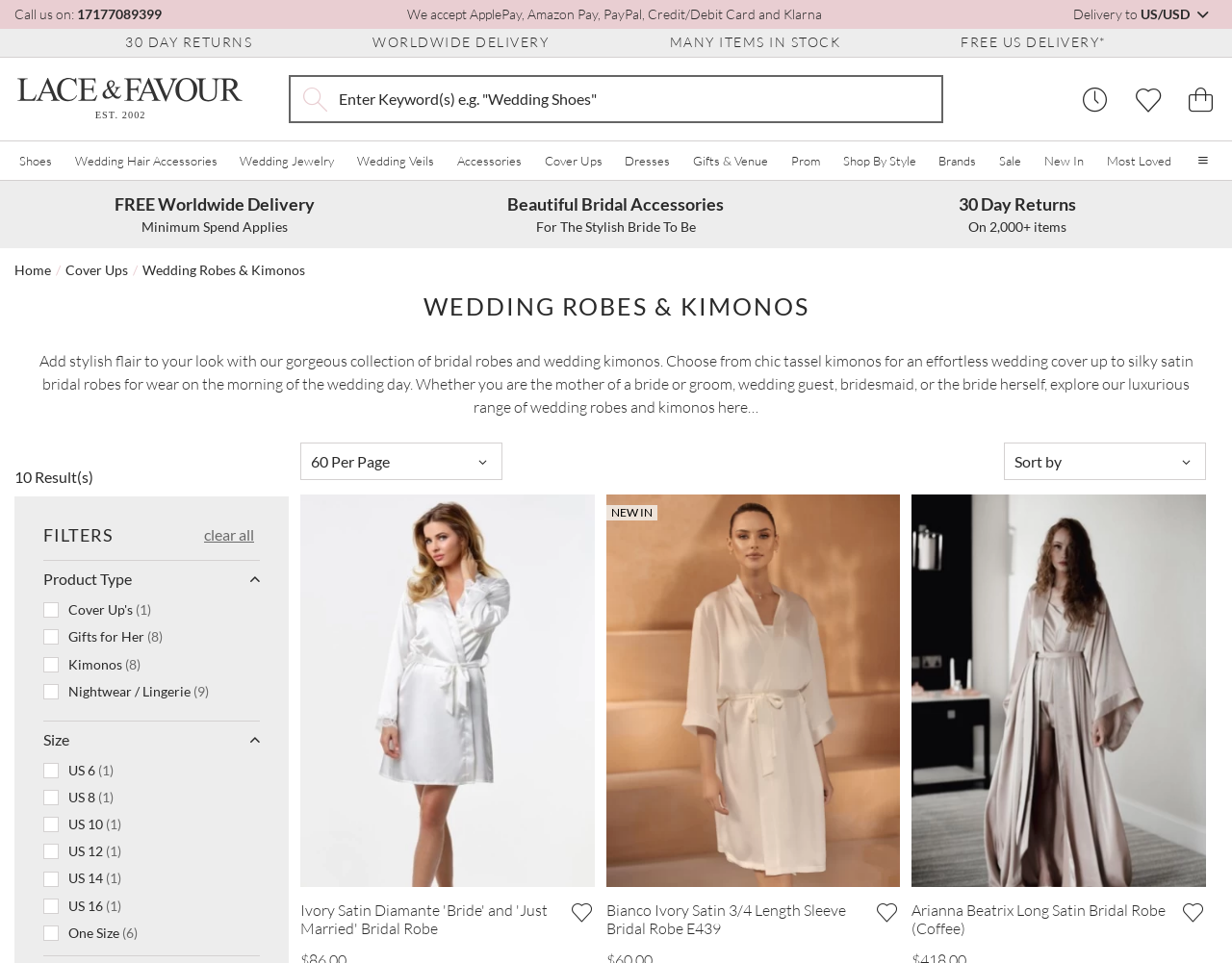Provide the bounding box coordinates of the UI element this sentence describes: "Linzi Jay Prom Dresses".

[0.44, 0.343, 0.548, 0.36]